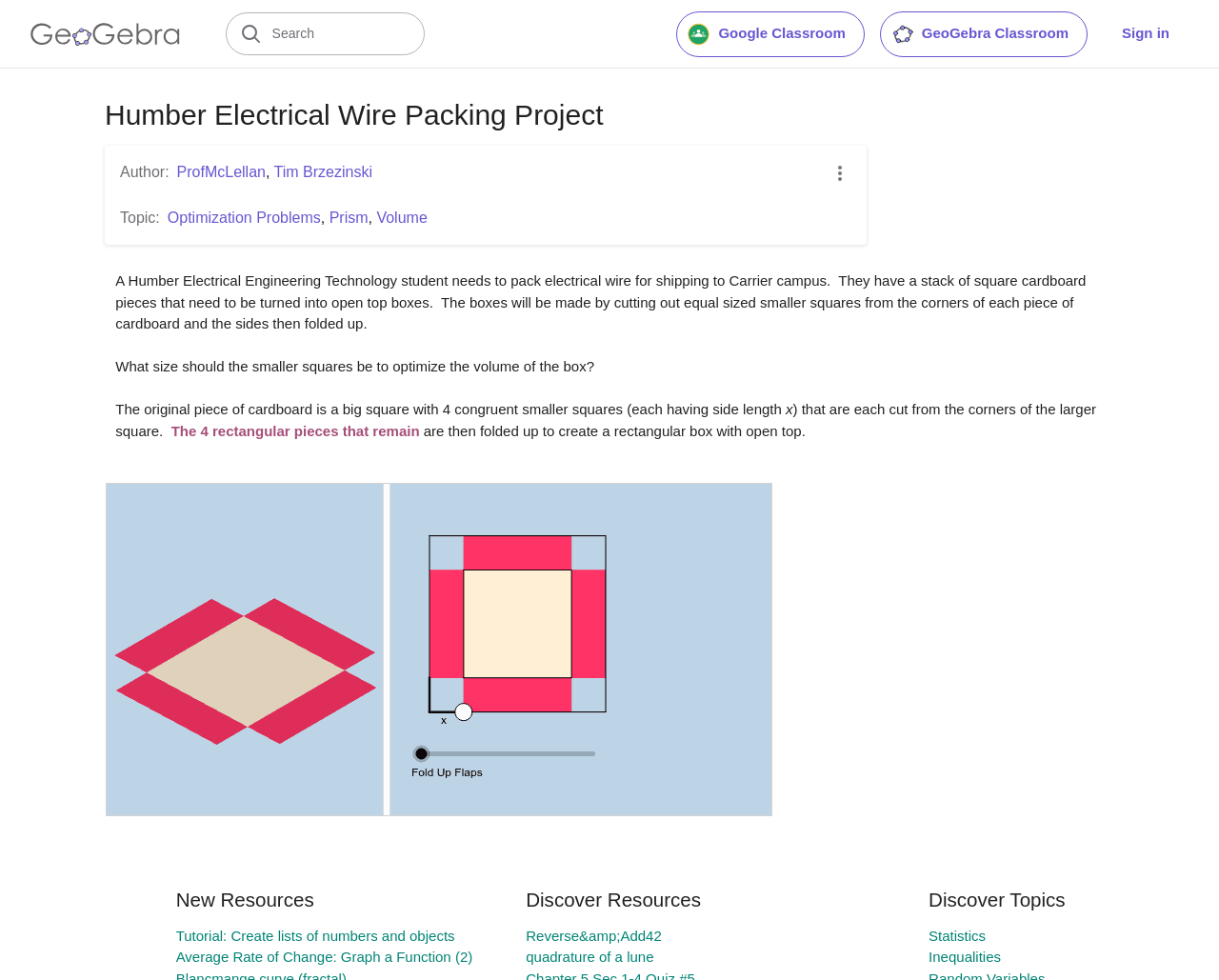Please identify the bounding box coordinates of the element's region that I should click in order to complete the following instruction: "Start the GeoGebra Applet". The bounding box coordinates consist of four float numbers between 0 and 1, i.e., [left, top, right, bottom].

[0.087, 0.492, 0.634, 0.833]